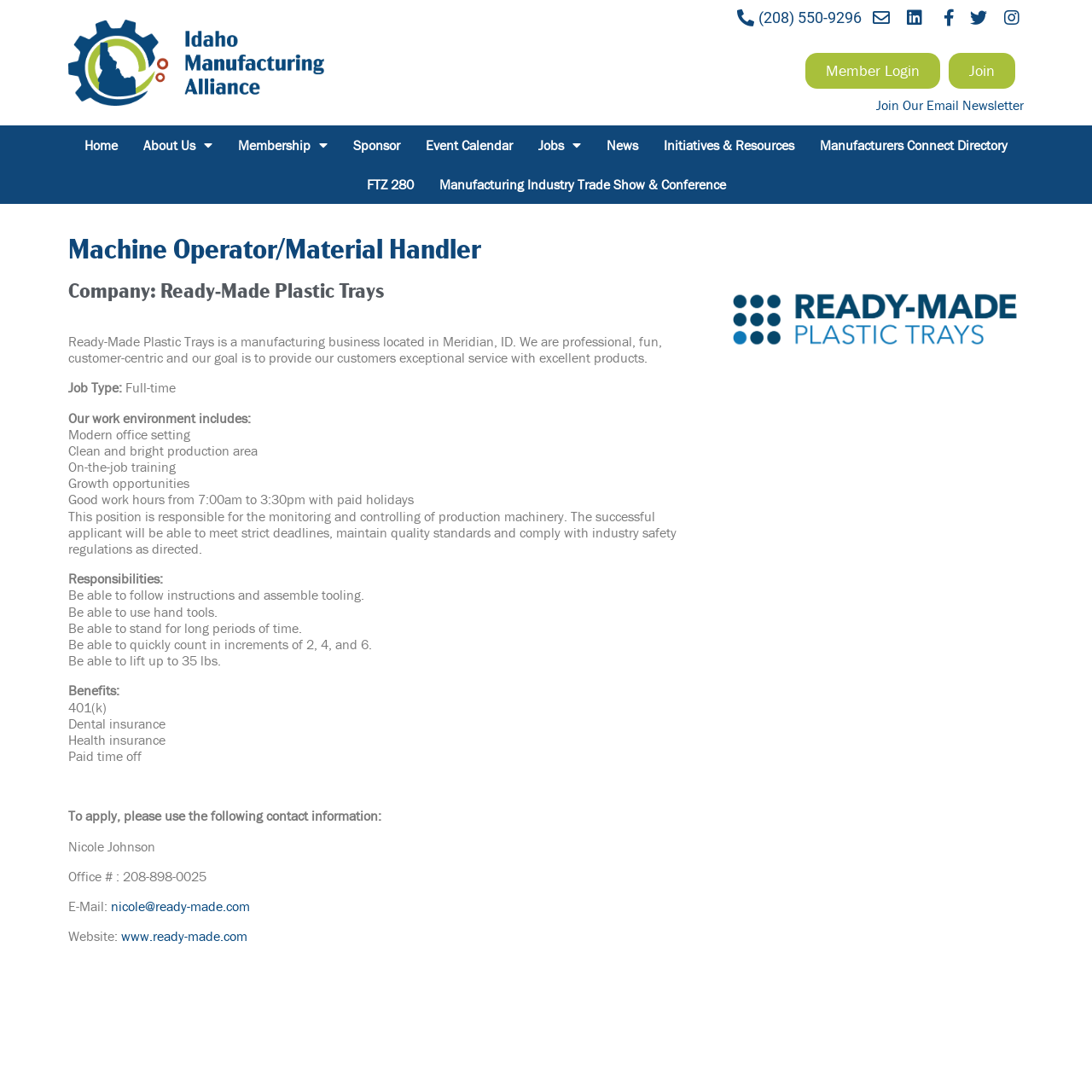Find the bounding box coordinates for the element that must be clicked to complete the instruction: "Click the Home link". The coordinates should be four float numbers between 0 and 1, indicated as [left, top, right, bottom].

[0.066, 0.115, 0.12, 0.151]